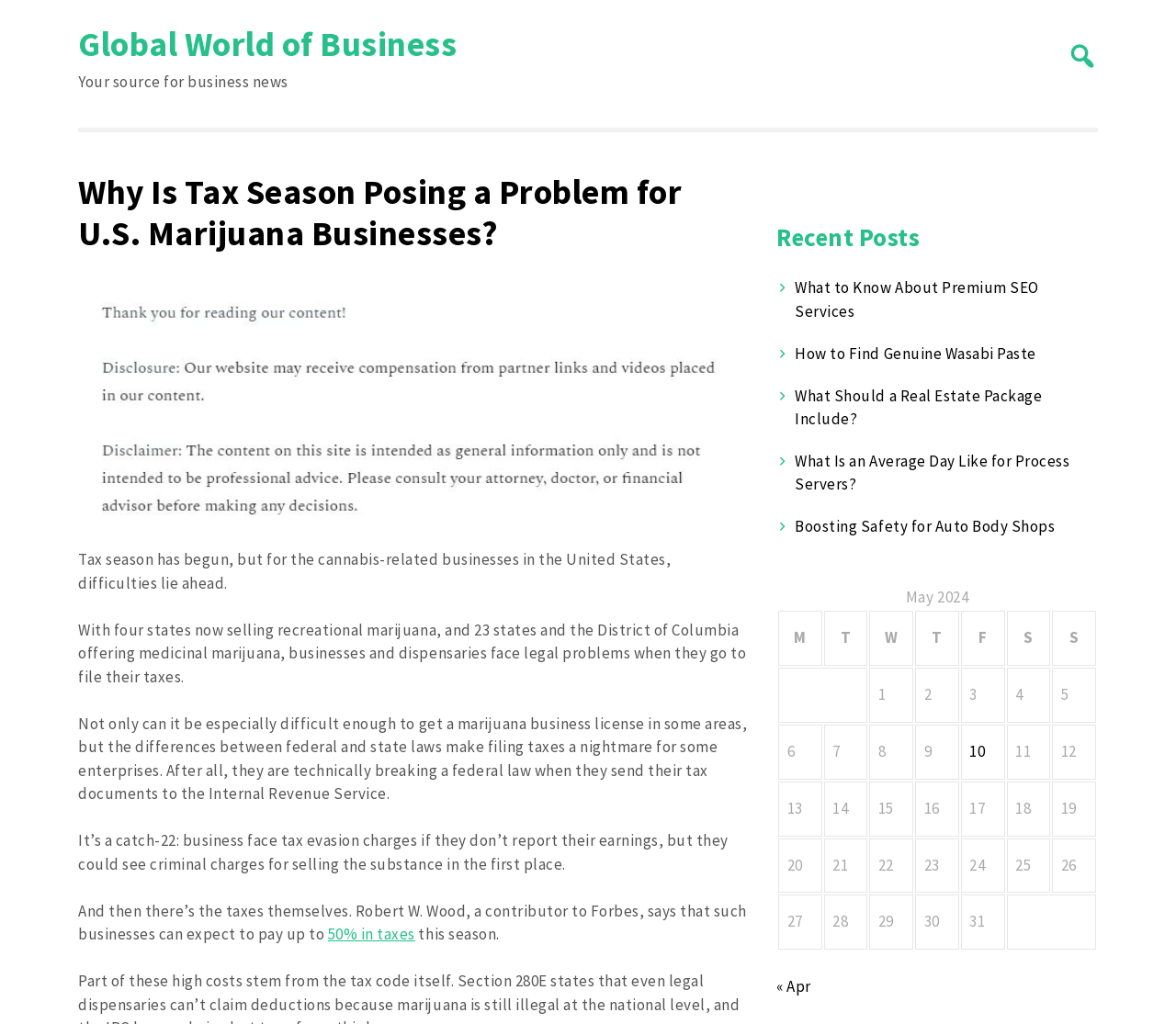Locate the bounding box coordinates of the UI element described by: "50% in taxes". The bounding box coordinates should consist of four float numbers between 0 and 1, i.e., [left, top, right, bottom].

[0.279, 0.902, 0.353, 0.922]